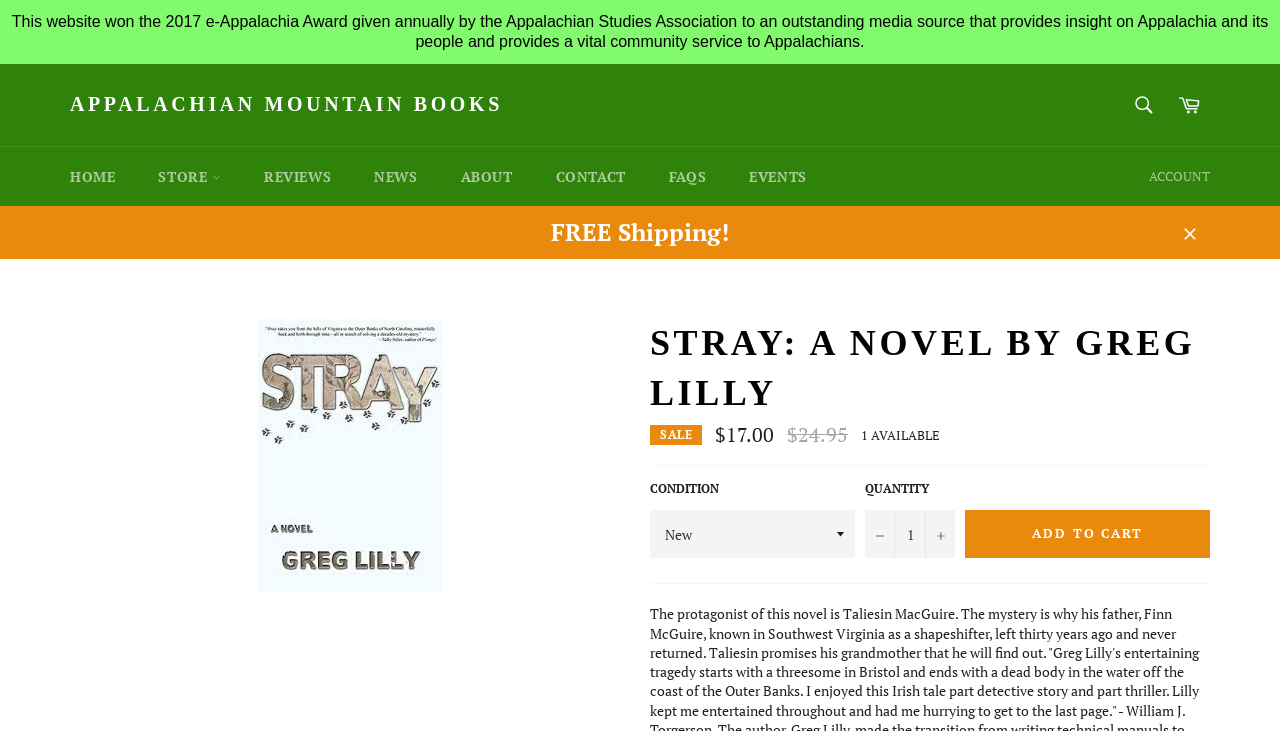Identify and extract the main heading of the webpage.

STRAY: A NOVEL BY GREG LILLY